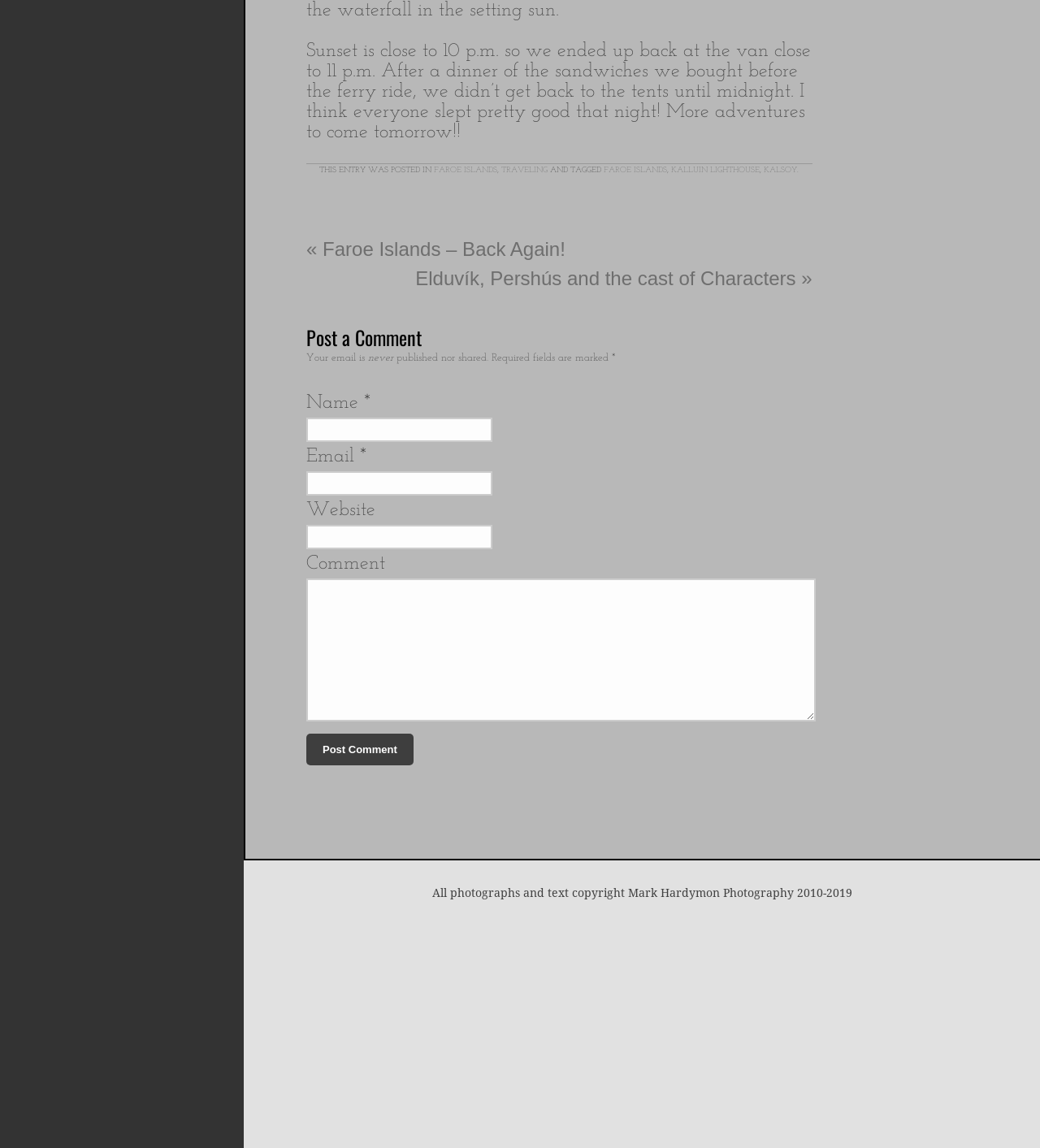Please find the bounding box coordinates (top-left x, top-left y, bottom-right x, bottom-right y) in the screenshot for the UI element described as follows: name="email"

[0.295, 0.41, 0.473, 0.432]